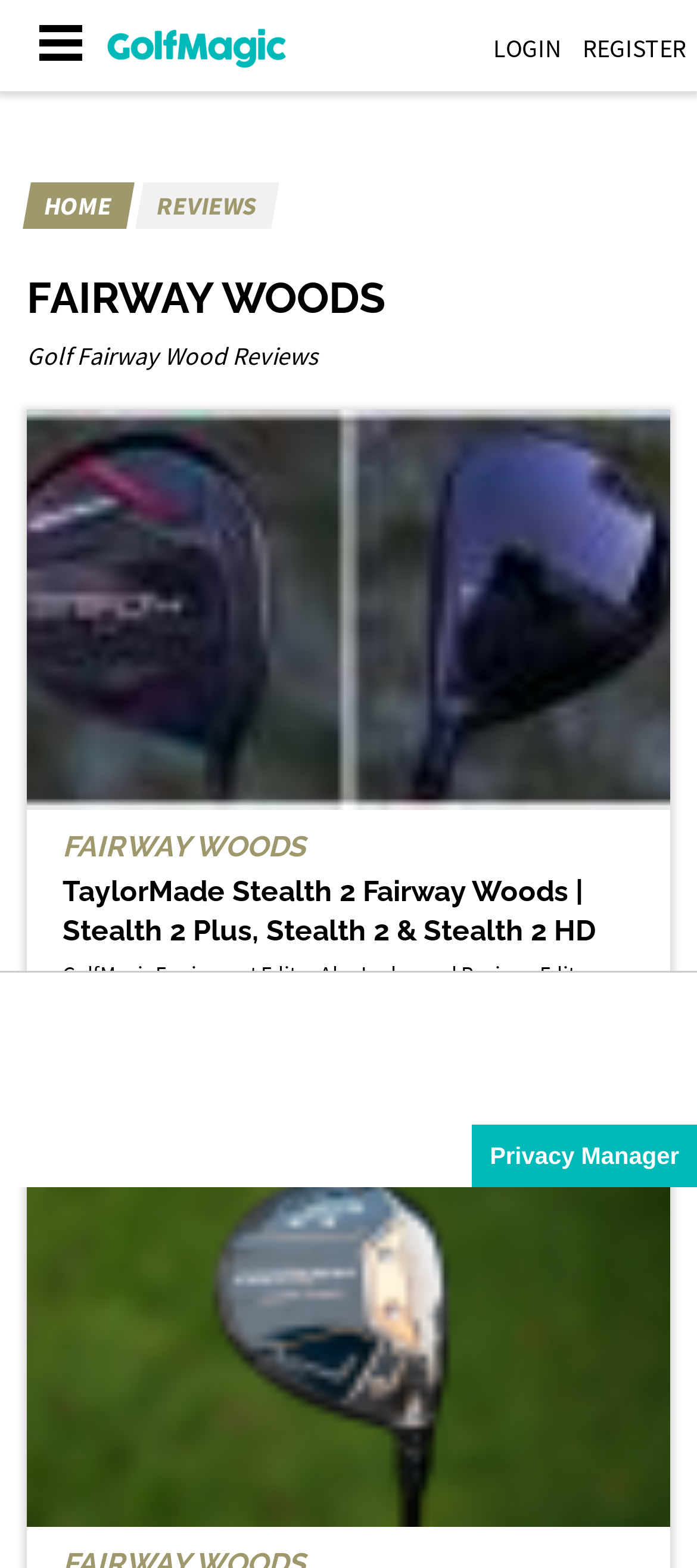Determine the bounding box coordinates for the region that must be clicked to execute the following instruction: "Subscribe to the newsletter".

None